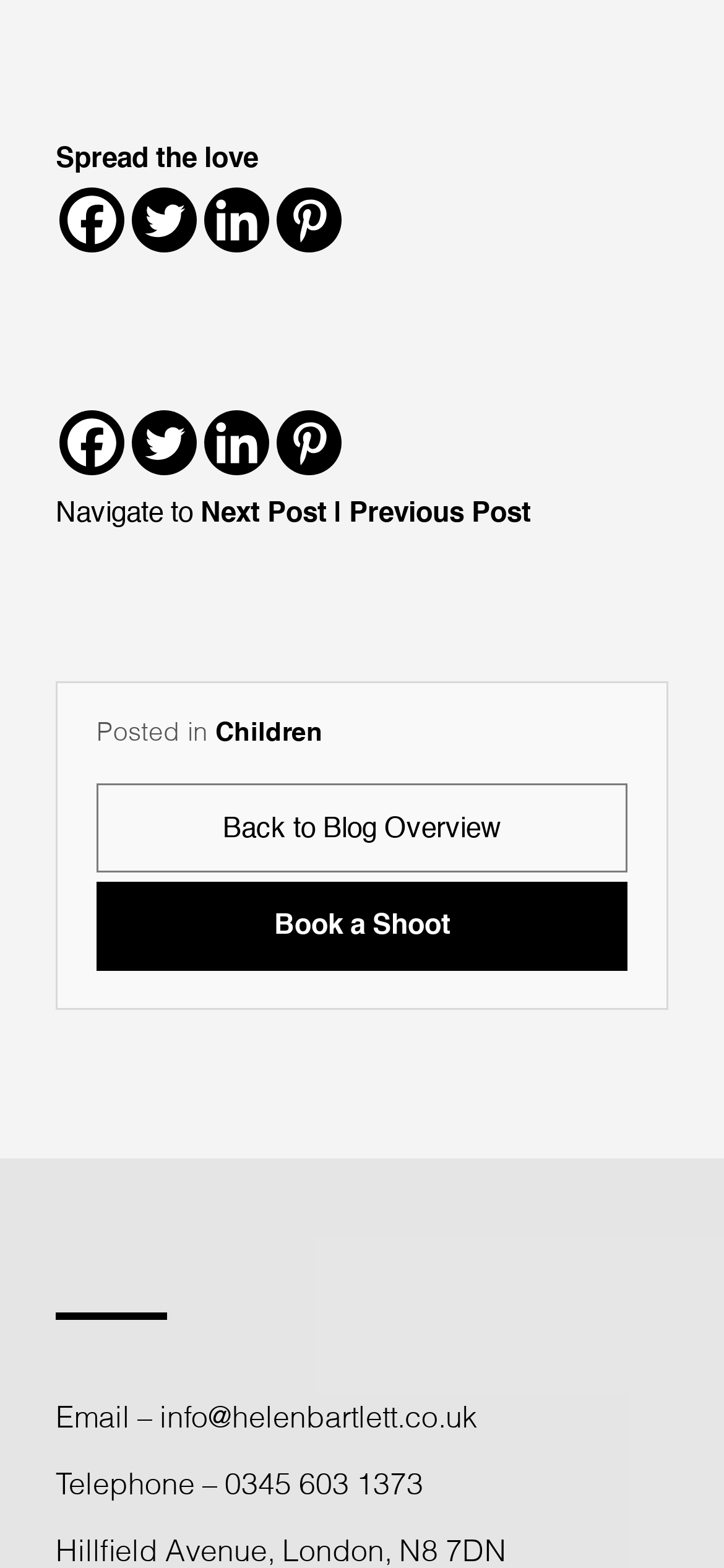What is the address provided?
Look at the image and answer the question using a single word or phrase.

Hillfield Avenue, London, N8 7DN